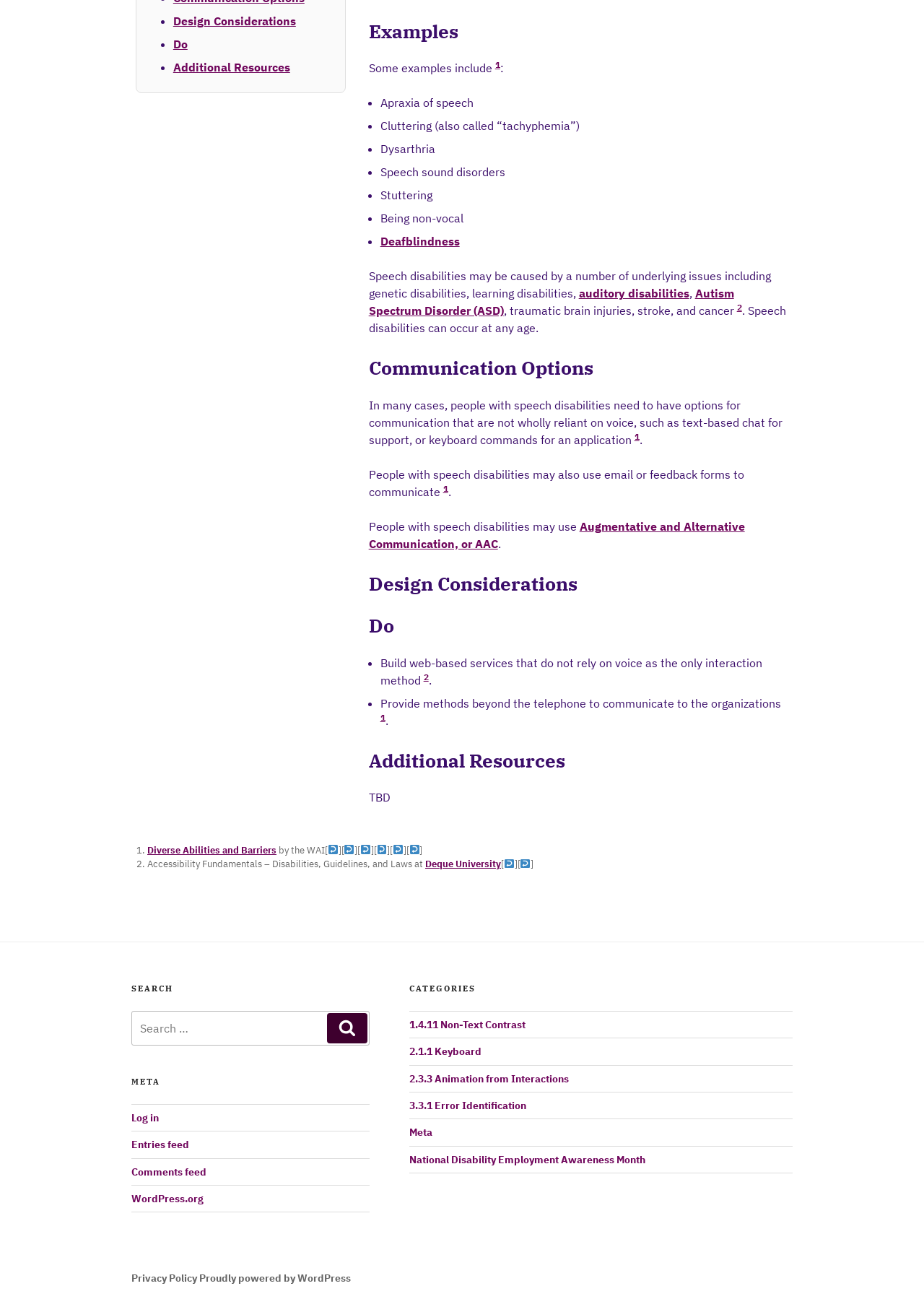Bounding box coordinates are specified in the format (top-left x, top-left y, bottom-right x, bottom-right y). All values are floating point numbers bounded between 0 and 1. Please provide the bounding box coordinate of the region this sentence describes: 2.3.3 Animation from Interactions

[0.443, 0.817, 0.615, 0.827]